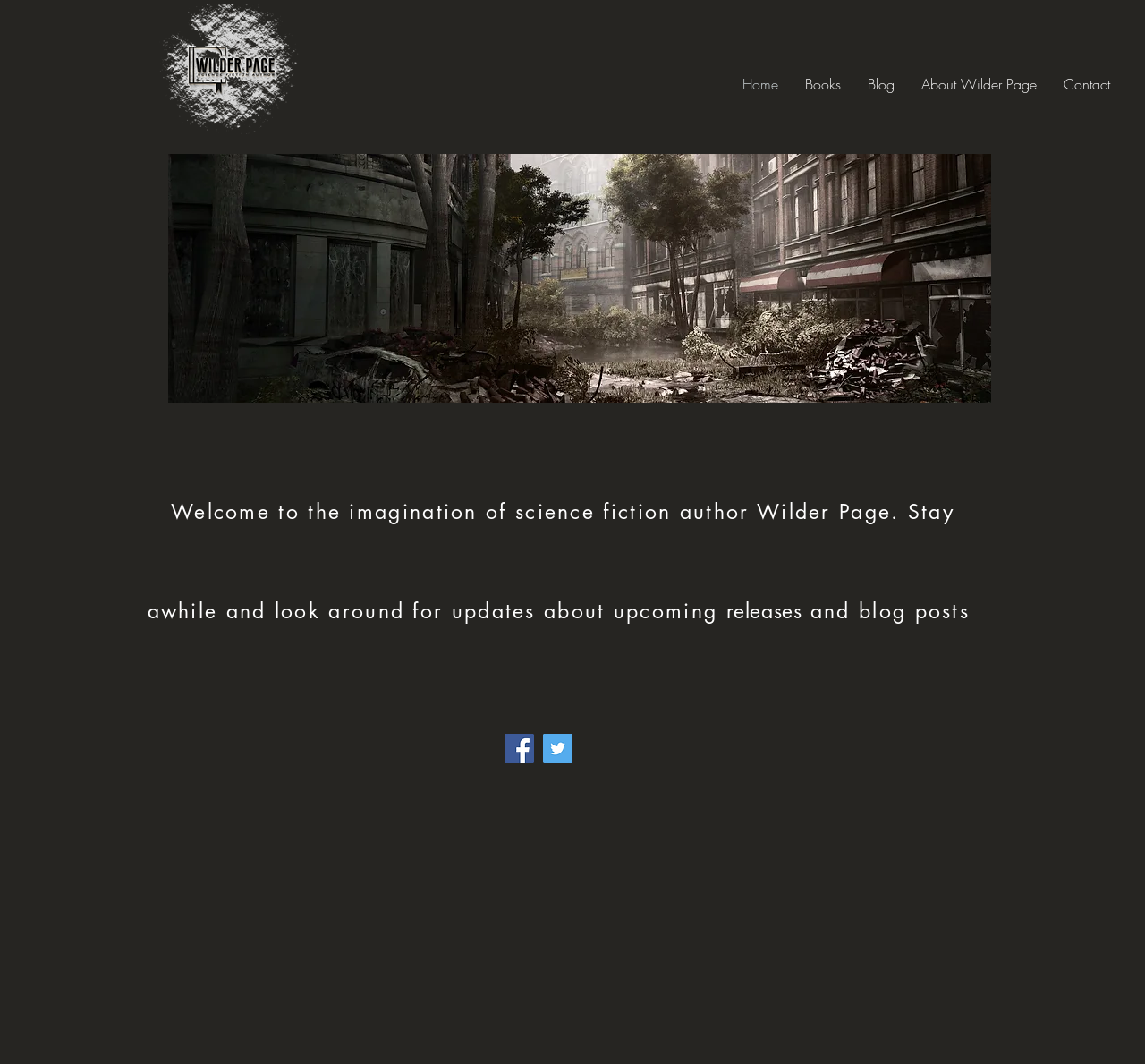With reference to the screenshot, provide a detailed response to the question below:
What is the name of the image above the navigation bar?

The image above the navigation bar is '3D Logo Mockup A_edited.png', which can be inferred from the image element with the given bounding box coordinates.